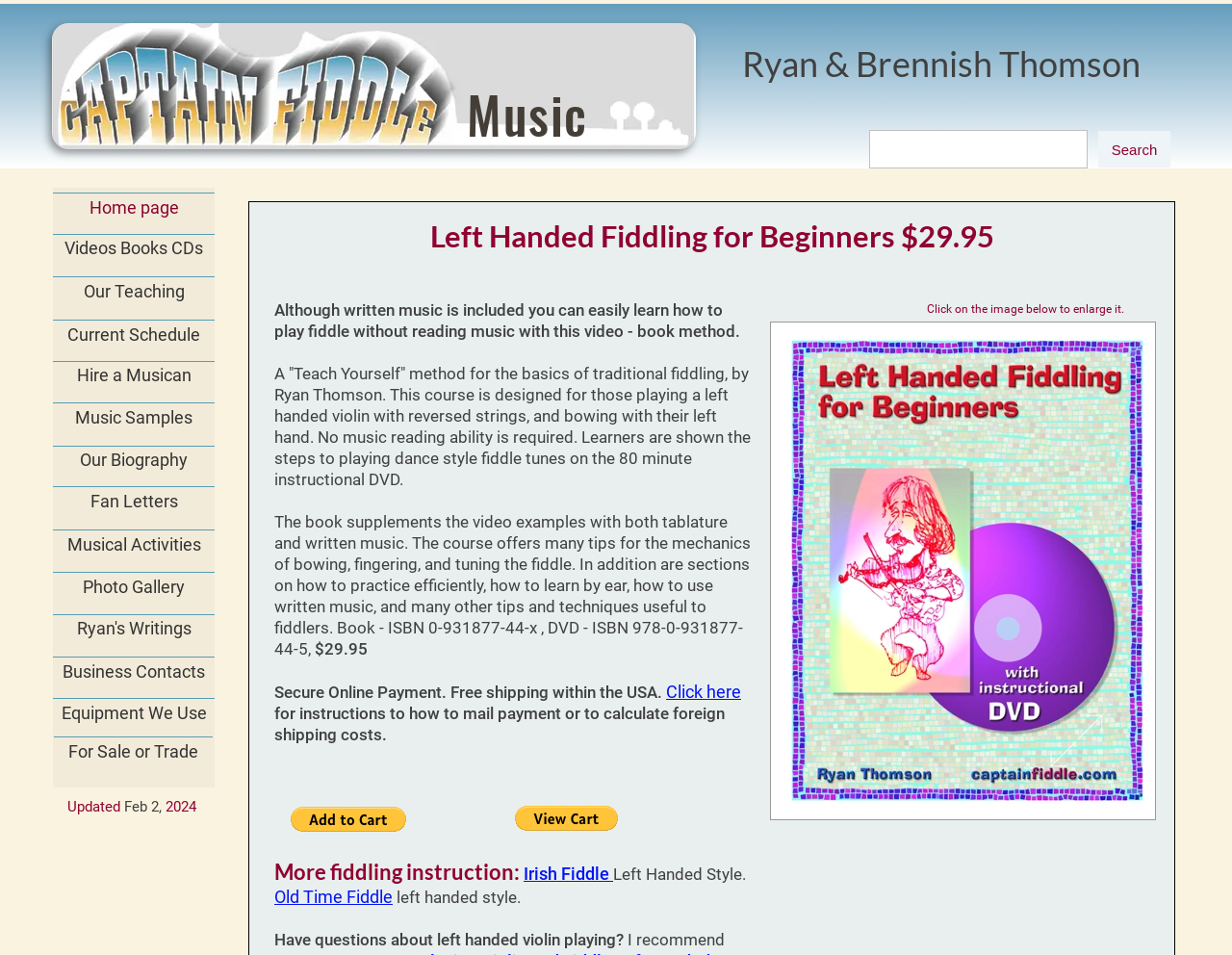Find the bounding box coordinates for the UI element whose description is: "Equipment We Use". The coordinates should be four float numbers between 0 and 1, in the format [left, top, right, bottom].

[0.043, 0.732, 0.174, 0.767]